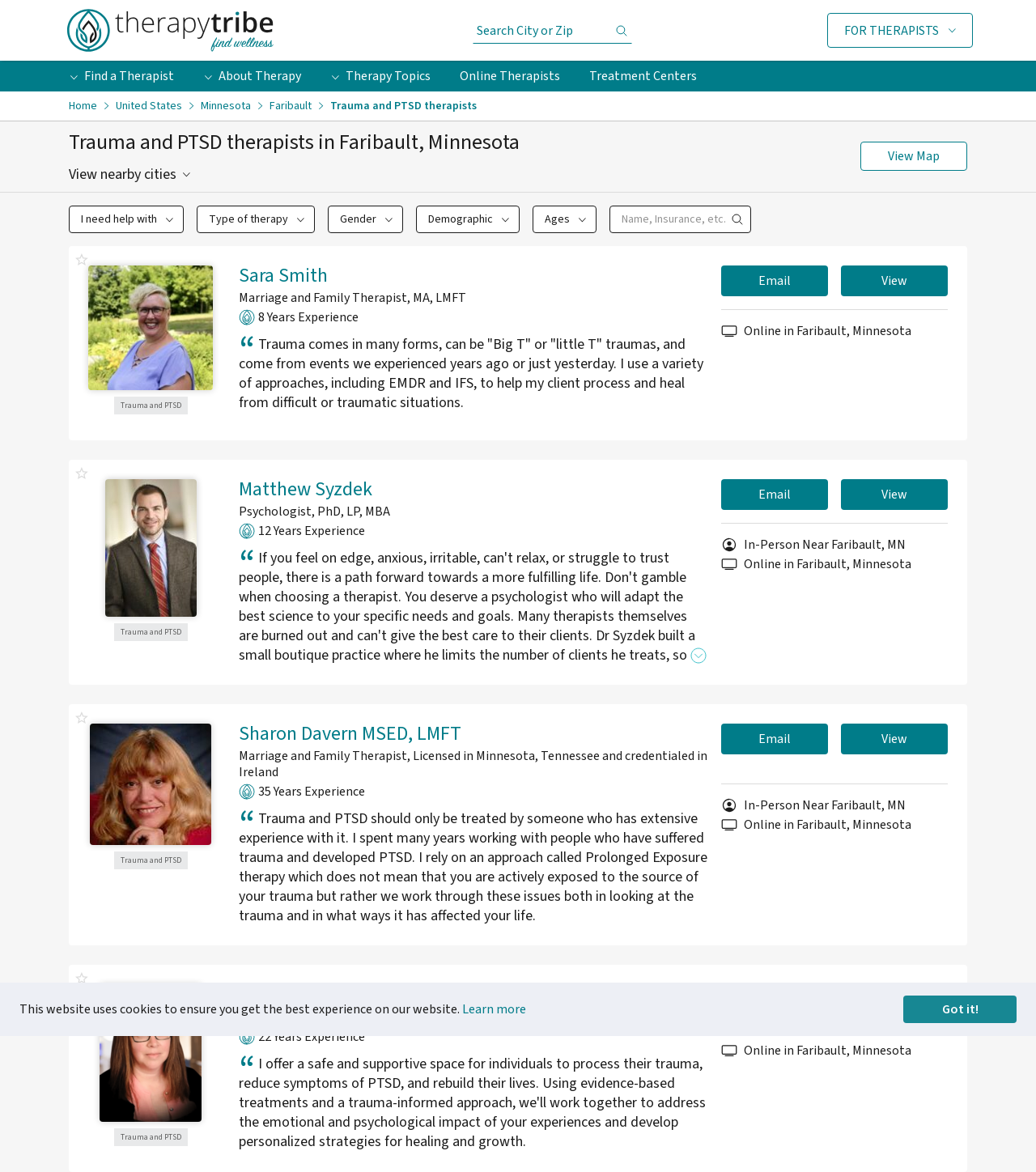Based on the element description "name="search_location" placeholder="Search City or Zip"", predict the bounding box coordinates of the UI element.

[0.46, 0.018, 0.593, 0.033]